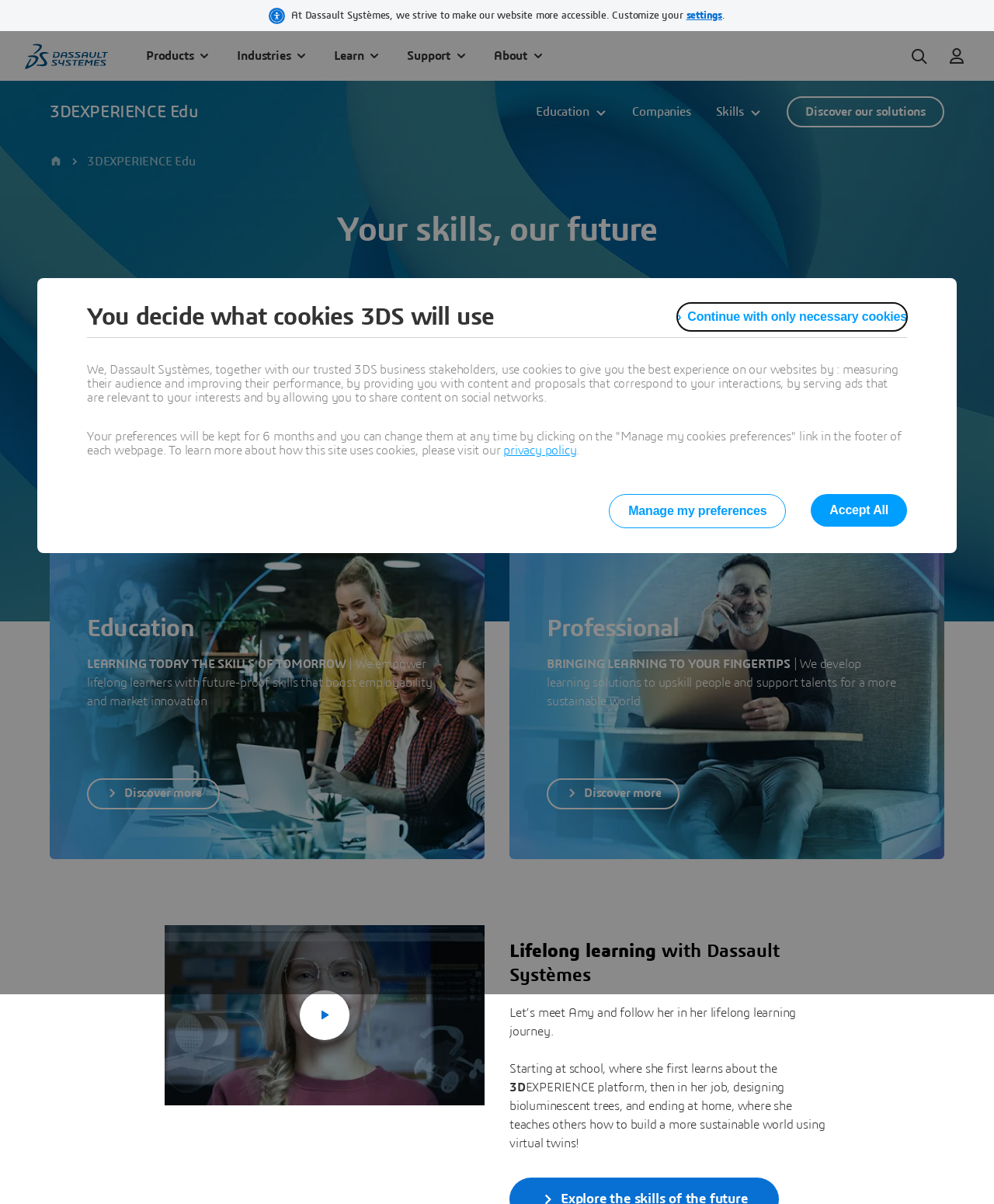Provide the bounding box coordinates of the section that needs to be clicked to accomplish the following instruction: "Open Accessibility Options."

[0.27, 0.006, 0.287, 0.02]